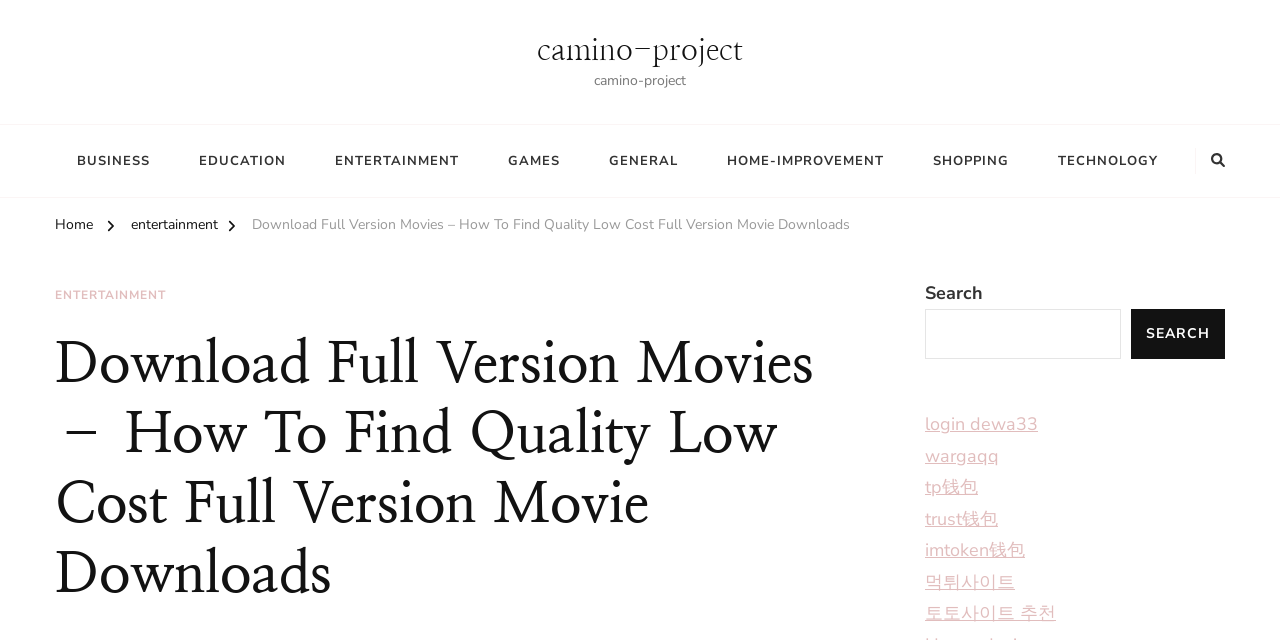Describe every aspect of the webpage comprehensively.

This webpage appears to be a movie download platform, catering to movie enthusiasts who want to access the latest movies or classic films. 

At the top-left corner, there is a link to "camino-project". Below it, there is a horizontal menu bar with various categories, including "BUSINESS", "EDUCATION", "ENTERTAINMENT", "GAMES", "GENERAL", "HOME-IMPROVEMENT", "SHOPPING", and "TECHNOLOGY". 

On the right side of the top section, there is a button, but it is not expanded. 

Below the top section, there are three links: "Home", "entertainment", and a longer link titled "Download Full Version Movies – How To Find Quality Low Cost Full Version Movie Downloads". The latter link has a subheading with the same title and another "ENTERTAINMENT" link below it. 

To the right of these links, there is a search bar with a "Search" button and a "Search" label. 

Further down, there are several links to various websites, including "login dewa33", "wargaqq", "tp钱包", "trust钱包", "imtoken钱包", "먹튀사이트", and "토토사이트 추천". These links are aligned vertically and take up a significant portion of the webpage.